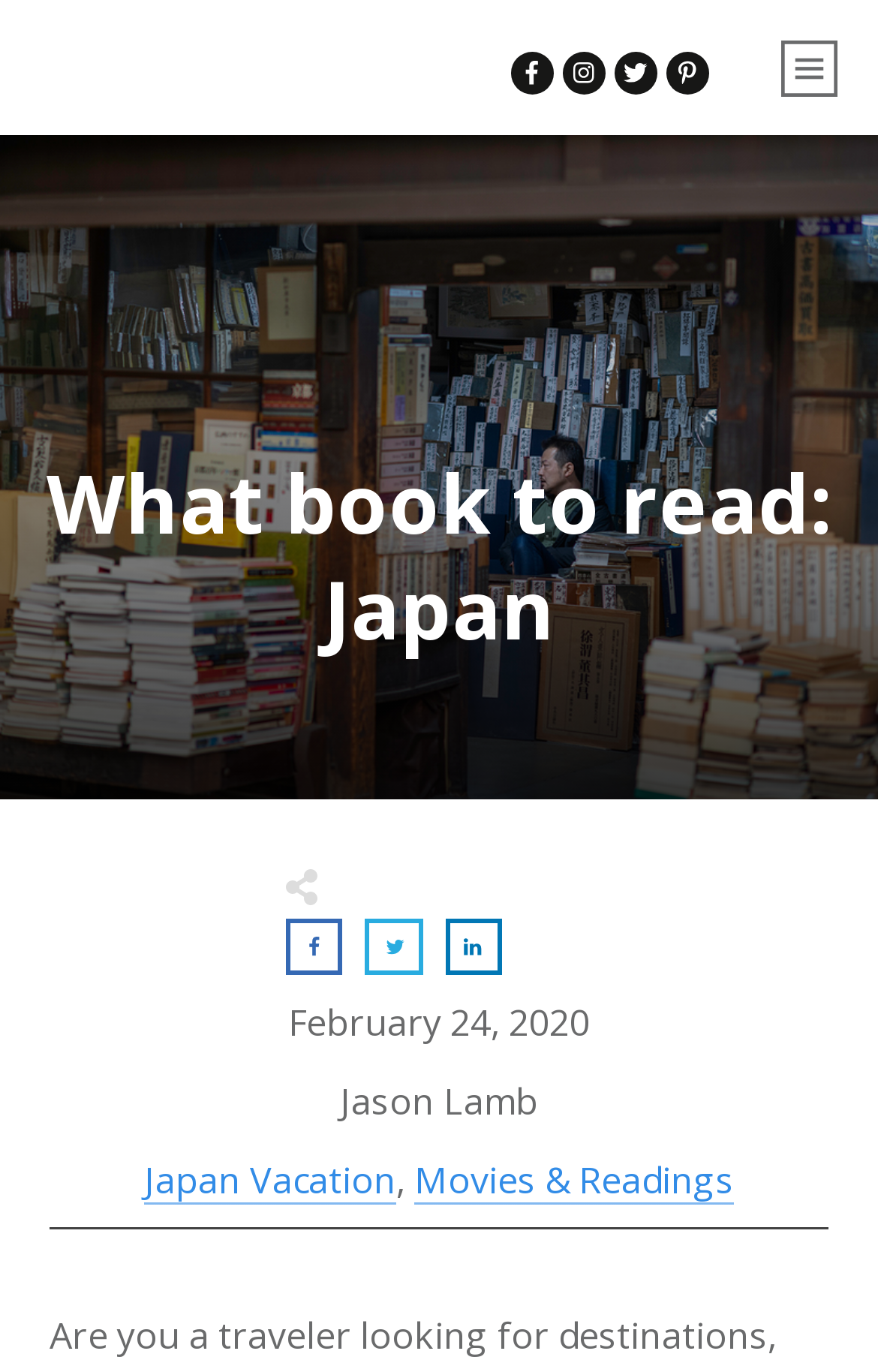Show the bounding box coordinates for the HTML element as described: "Movies & Readings".

[0.472, 0.843, 0.836, 0.879]